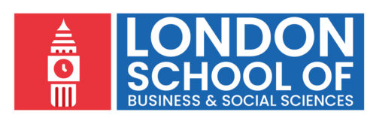What is the iconic symbol featured in the logo?
Answer the question in a detailed and comprehensive manner.

According to the caption, the logo prominently displays the iconic clock tower, which symbolizes the institution's connection to London. This implies that the clock tower is a distinctive and recognizable element of the logo.